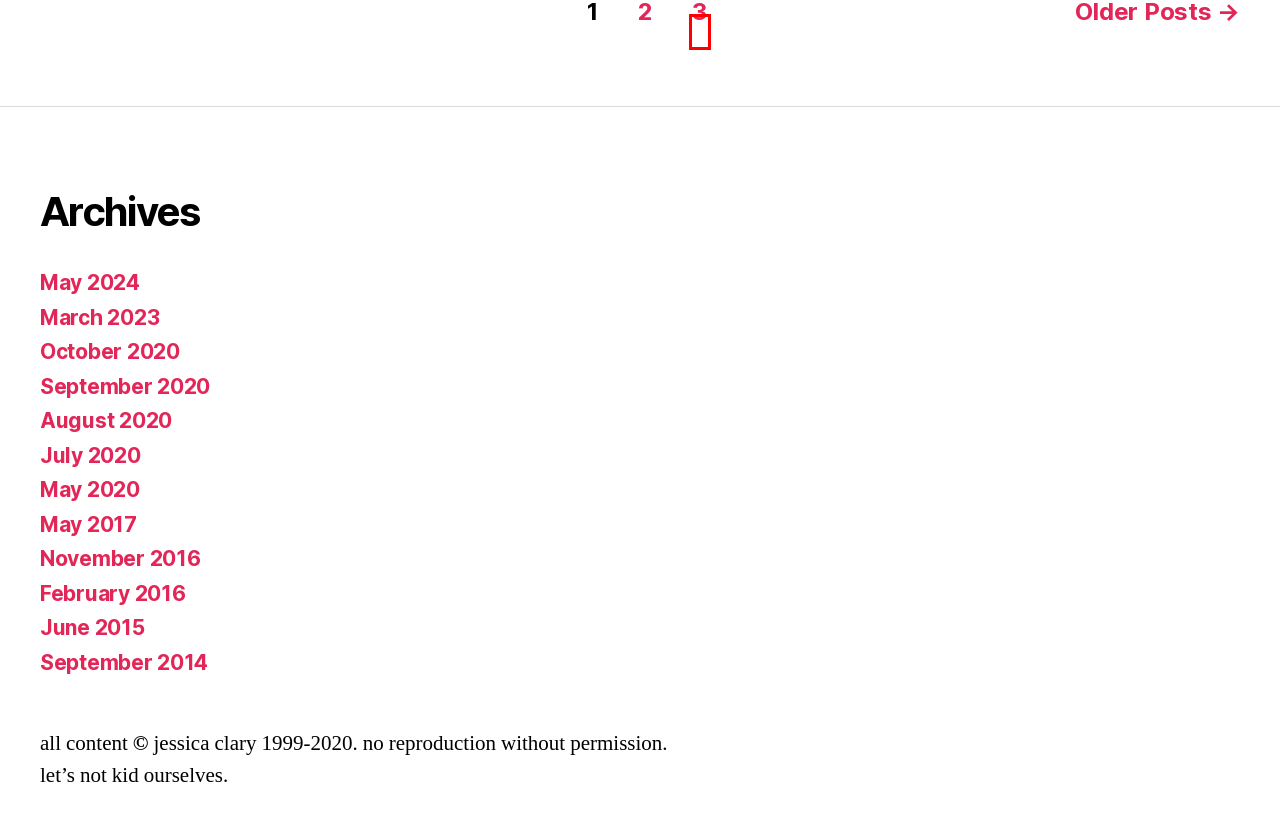You have a screenshot of a webpage with a red bounding box highlighting a UI element. Your task is to select the best webpage description that corresponds to the new webpage after clicking the element. Here are the descriptions:
A. May 2017 – jlc
B. September 2014 – jlc
C. September 2020 – jlc
D. jlc – Page 3 – jessica clary dot com is a personal journal blog
E. June 2015 – jlc
F. May 2020 – jlc
G. November 2016 – jlc
H. May 2024 – jlc

D